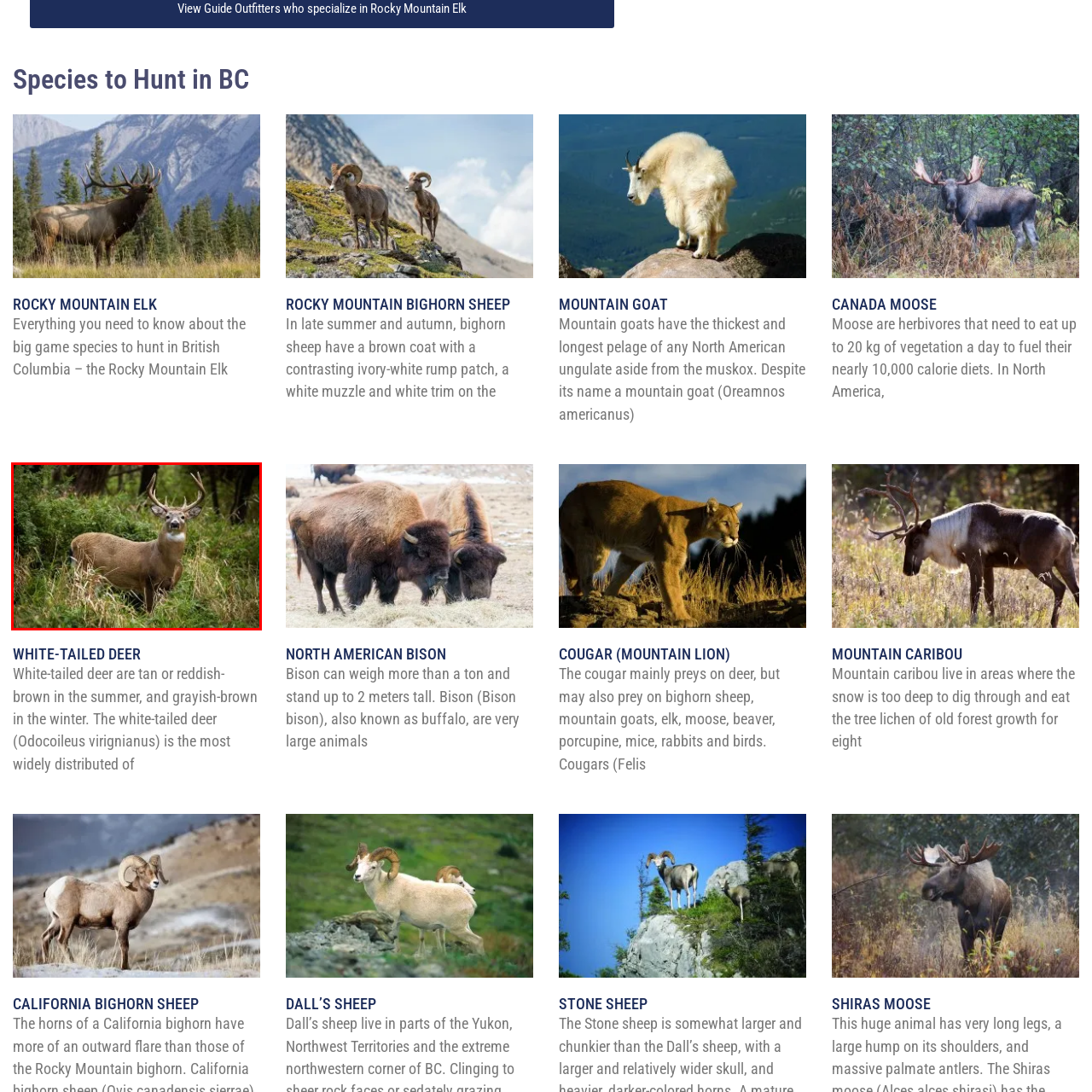Where are white-tailed deer often found?
Study the image within the red bounding box and deliver a detailed answer.

According to the caption, white-tailed deer are often found in forested areas, which is a common habitat for this species.